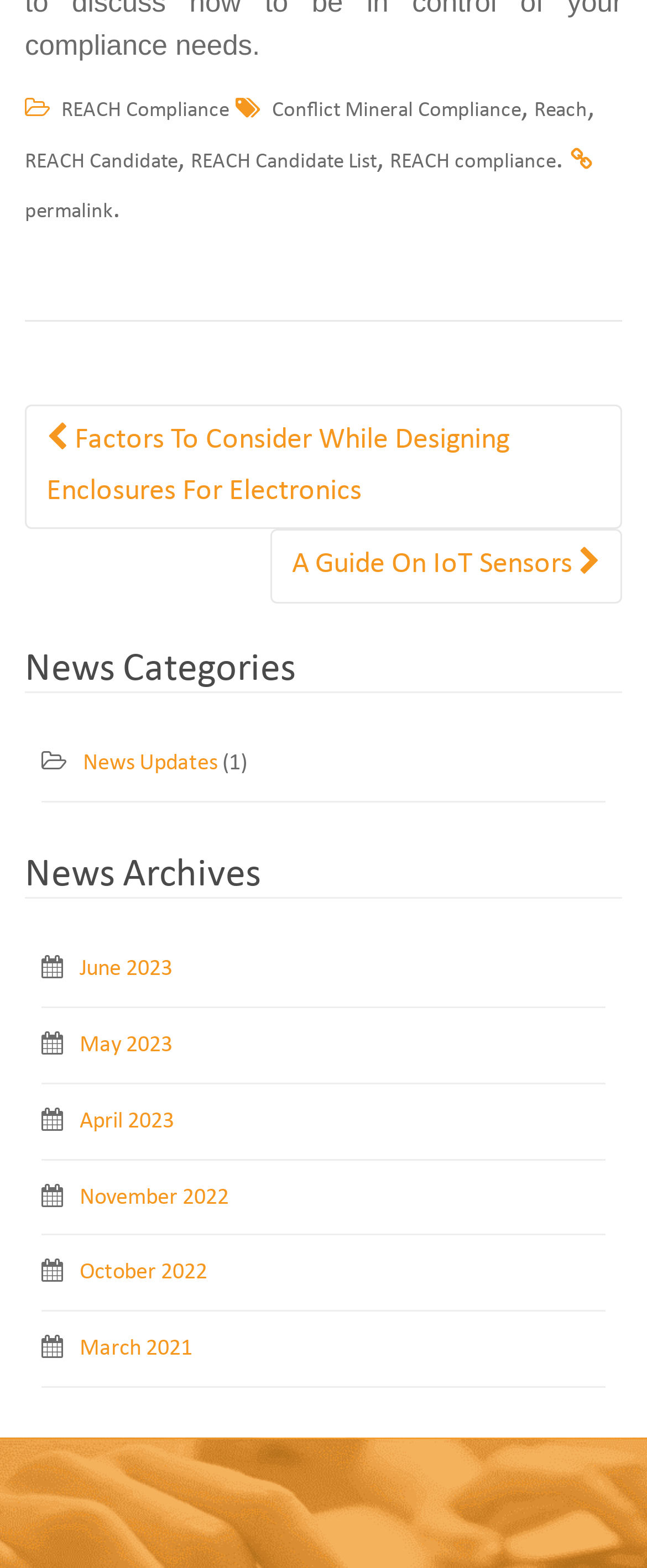Pinpoint the bounding box coordinates of the element that must be clicked to accomplish the following instruction: "Go to News Updates". The coordinates should be in the format of four float numbers between 0 and 1, i.e., [left, top, right, bottom].

[0.128, 0.479, 0.336, 0.495]